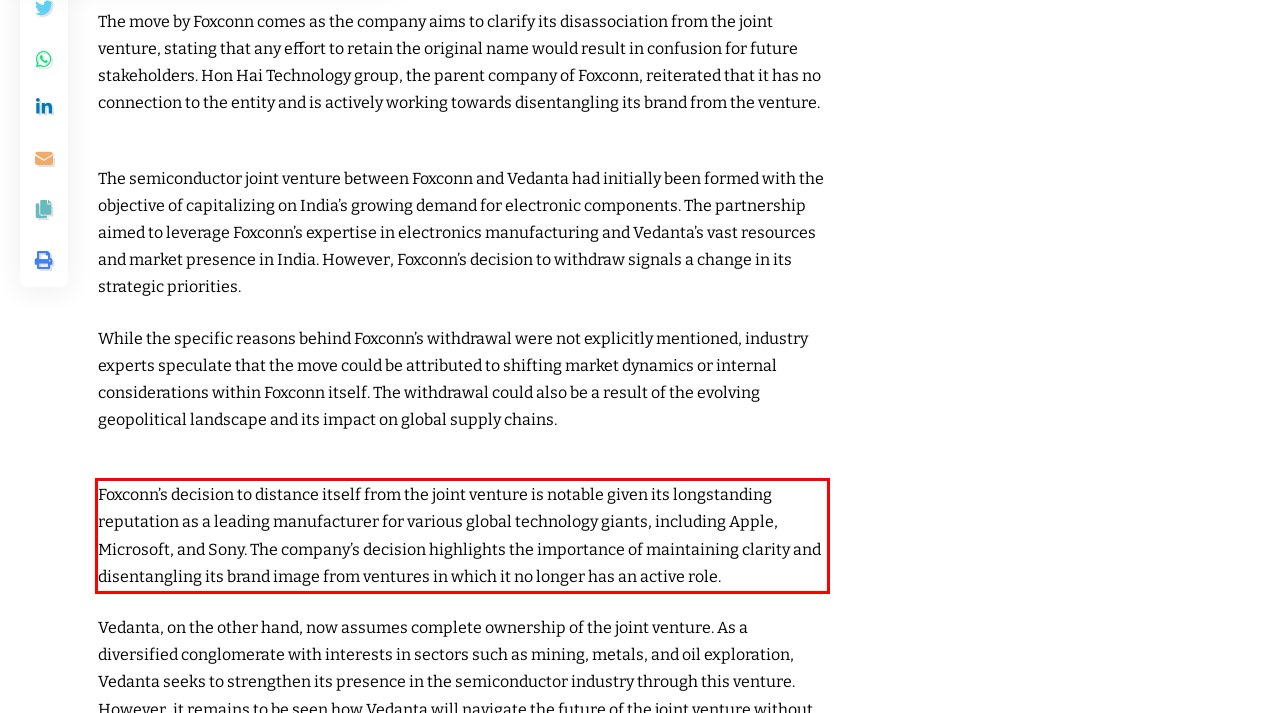Using the provided screenshot of a webpage, recognize and generate the text found within the red rectangle bounding box.

Foxconn’s decision to distance itself from the joint venture is notable given its longstanding reputation as a leading manufacturer for various global technology giants, including Apple, Microsoft, and Sony. The company’s decision highlights the importance of maintaining clarity and disentangling its brand image from ventures in which it no longer has an active role.